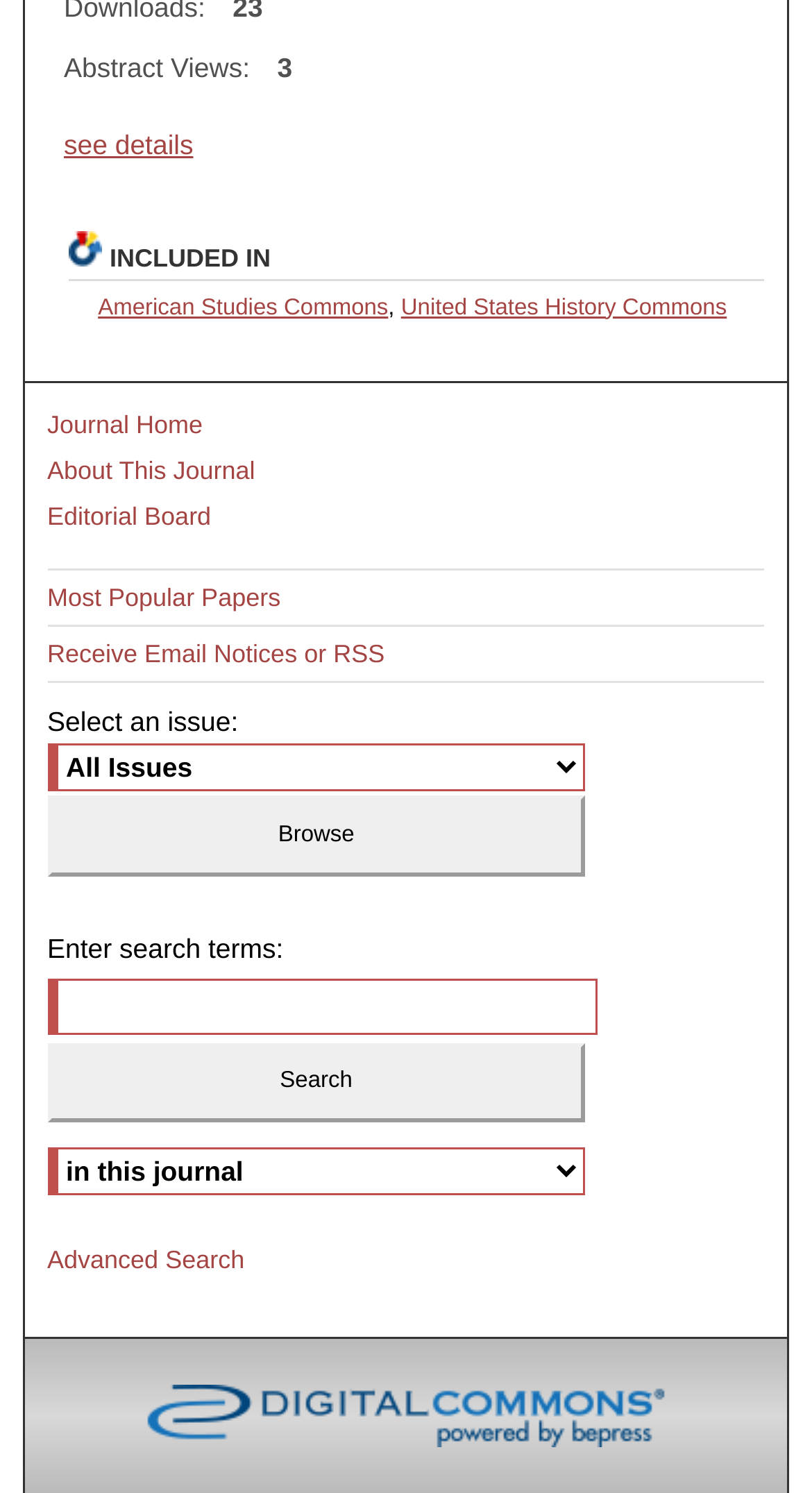Given the webpage screenshot and the description, determine the bounding box coordinates (top-left x, top-left y, bottom-right x, bottom-right y) that define the location of the UI element matching this description: Receive Email Notices or RSS

[0.058, 0.42, 0.942, 0.458]